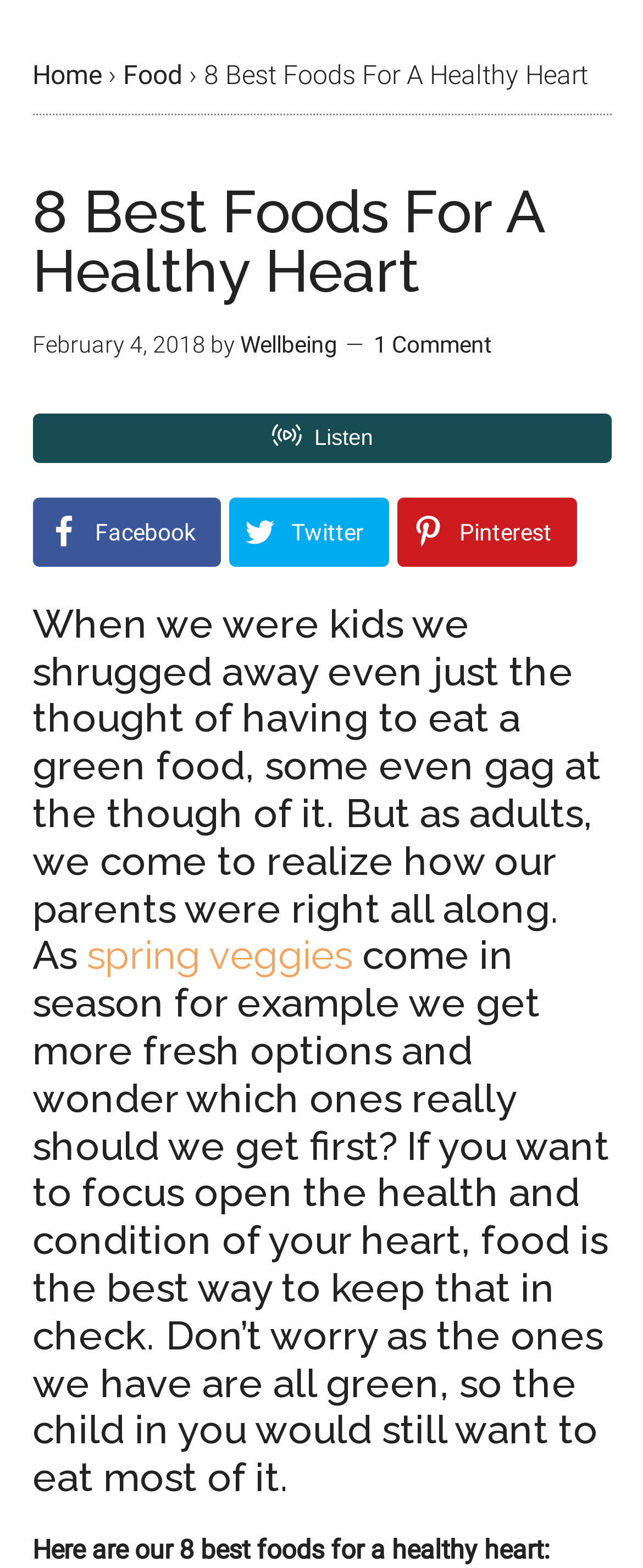Given the element description: "spring veggies", predict the bounding box coordinates of this UI element. The coordinates must be four float numbers between 0 and 1, given as [left, top, right, bottom].

[0.135, 0.594, 0.547, 0.625]